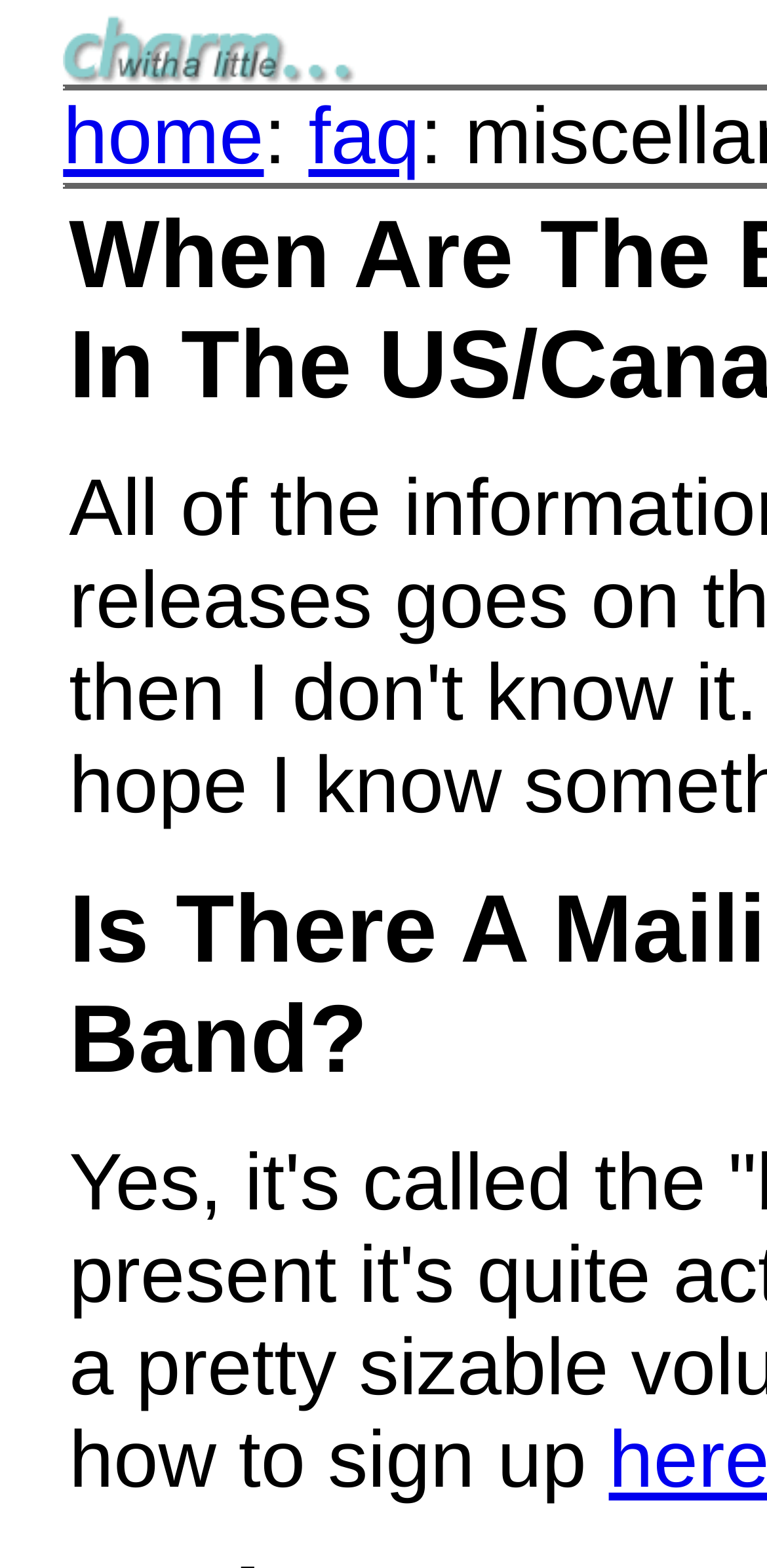What is the width of the 'logo' image?
Look at the screenshot and provide an in-depth answer.

By examining the bounding box coordinates of the 'logo' image, I calculated its width as 0.382 (0.464 - 0.082). This value represents the proportion of the screen width occupied by the 'logo' image.